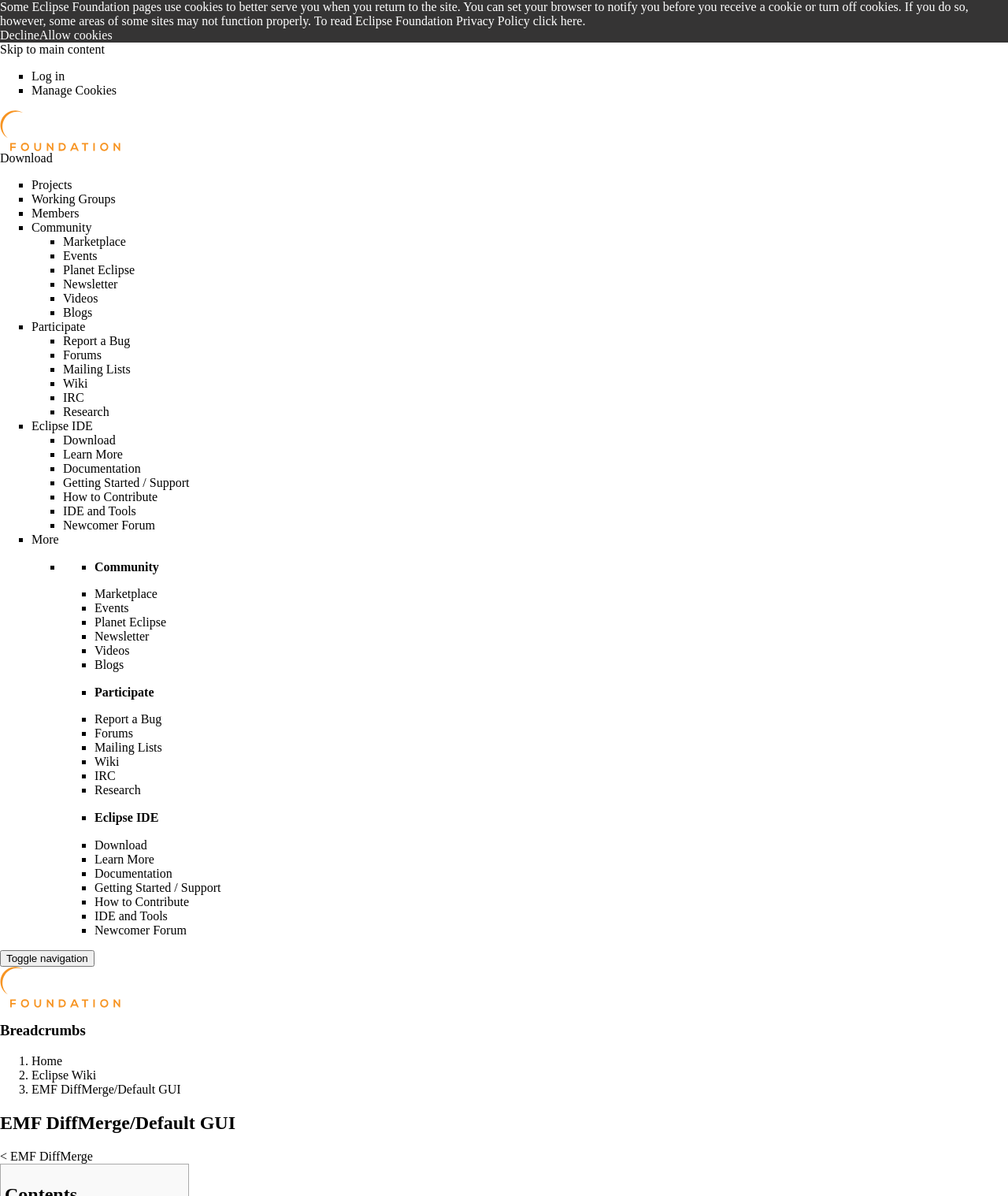Using the element description provided, determine the bounding box coordinates in the format (top-left x, top-left y, bottom-right x, bottom-right y). Ensure that all values are floating point numbers between 0 and 1. Element description: The TOP SELECTORIZED Machine-DF-9000

None